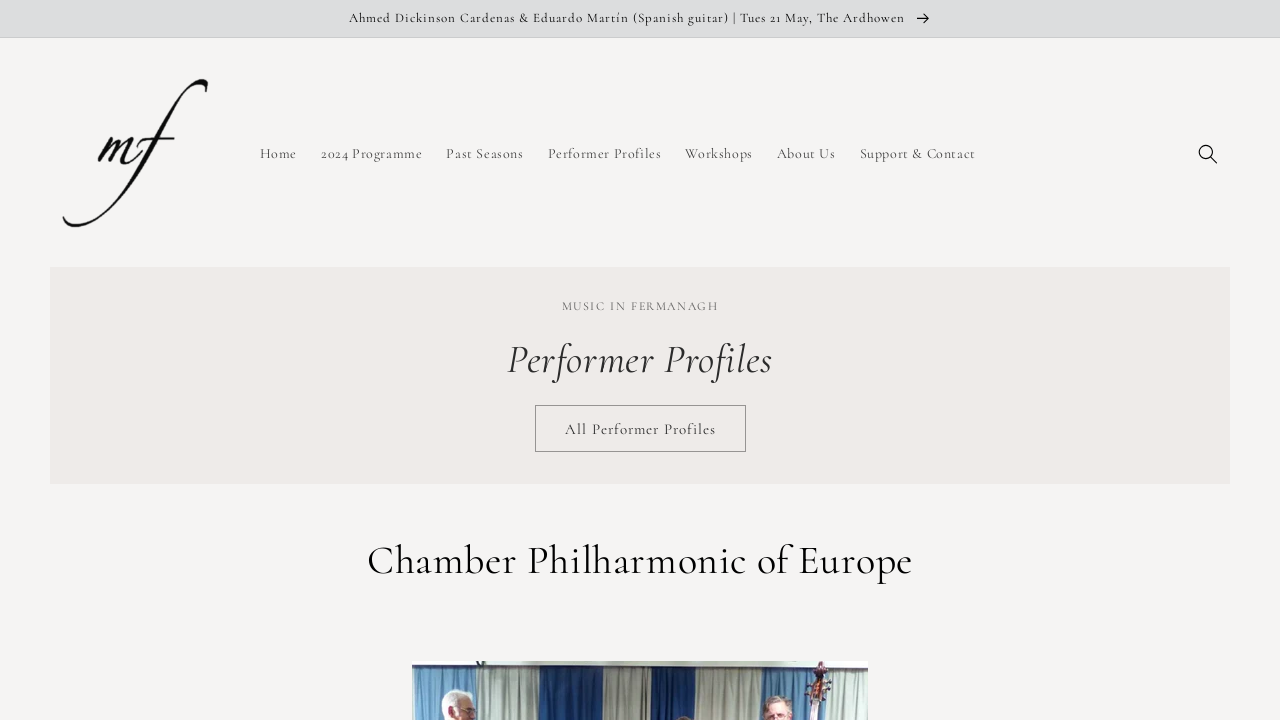Determine the main text heading of the webpage and provide its content.

Chamber Philharmonic of Europe